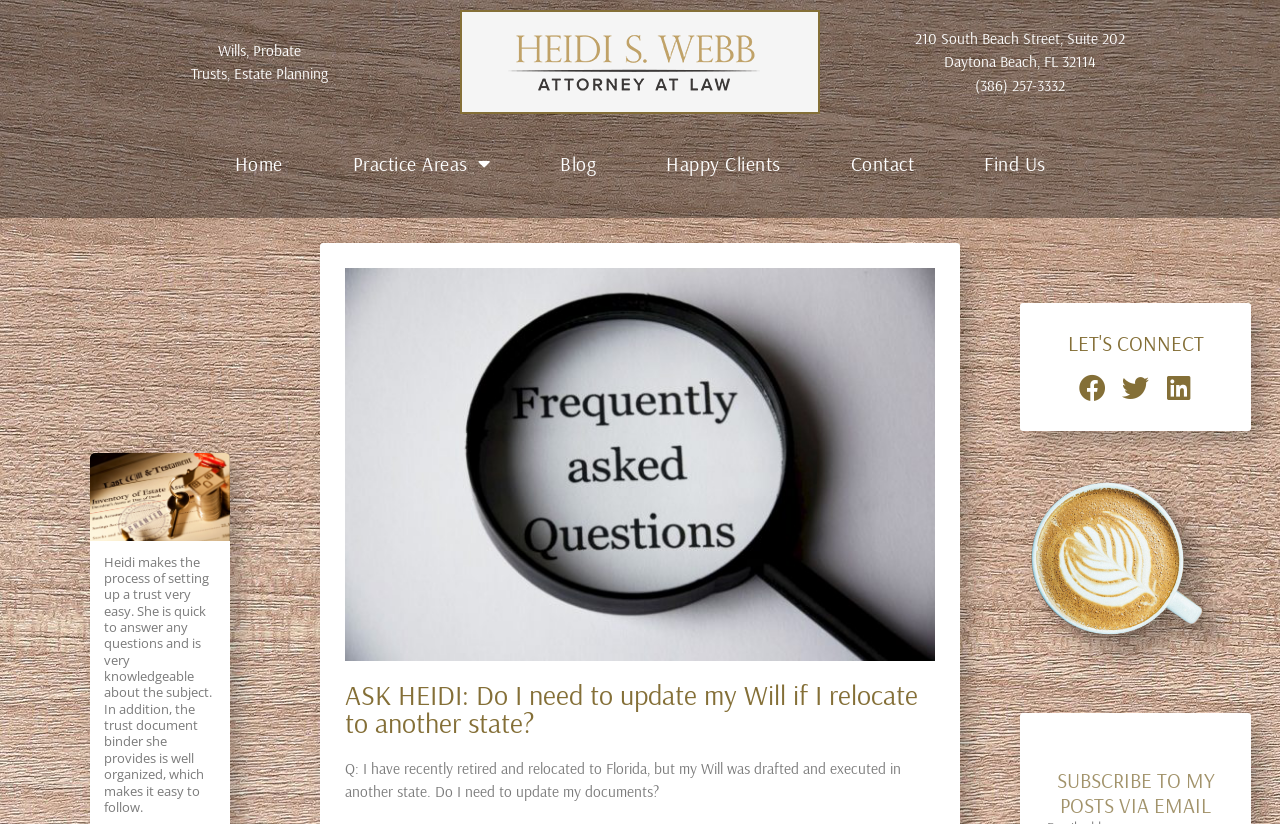Please identify the bounding box coordinates of the area I need to click to accomplish the following instruction: "Click the 'Home' link".

[0.168, 0.171, 0.236, 0.227]